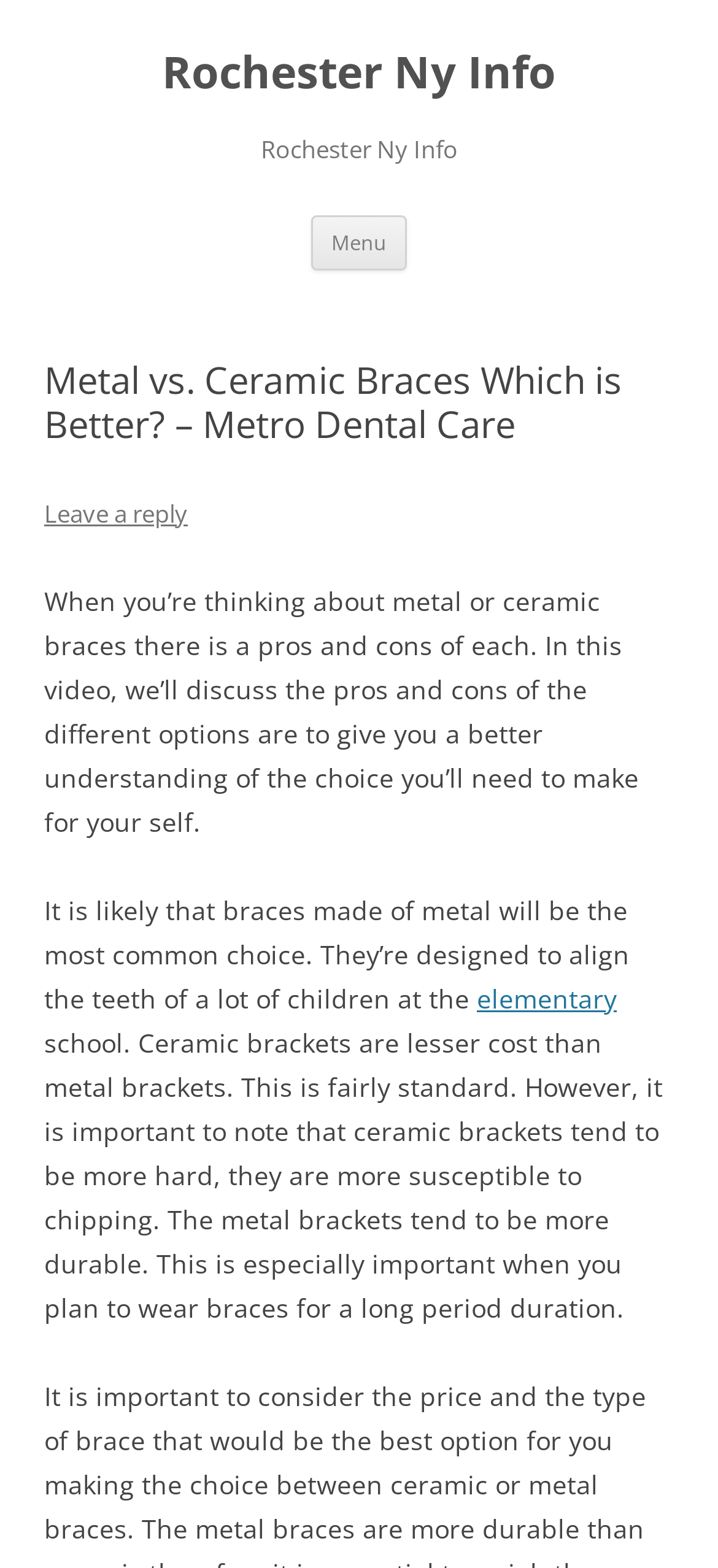Give a concise answer using one word or a phrase to the following question:
What type of content is on this webpage?

Video and text